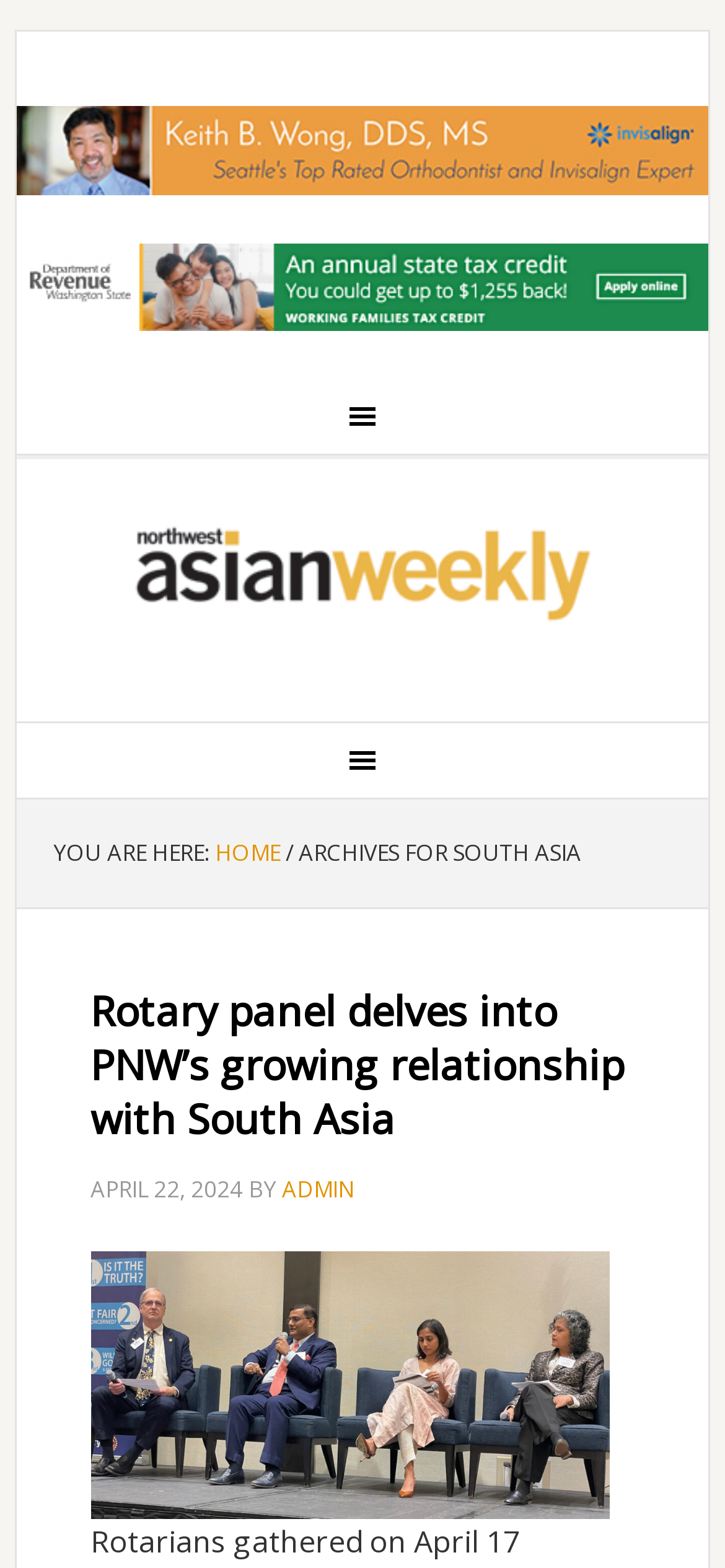Given the description: "alt="WA_DeptOfRevenue_TaxCredit"", determine the bounding box coordinates of the UI element. The coordinates should be formatted as four float numbers between 0 and 1, [left, top, right, bottom].

[0.023, 0.187, 0.977, 0.213]